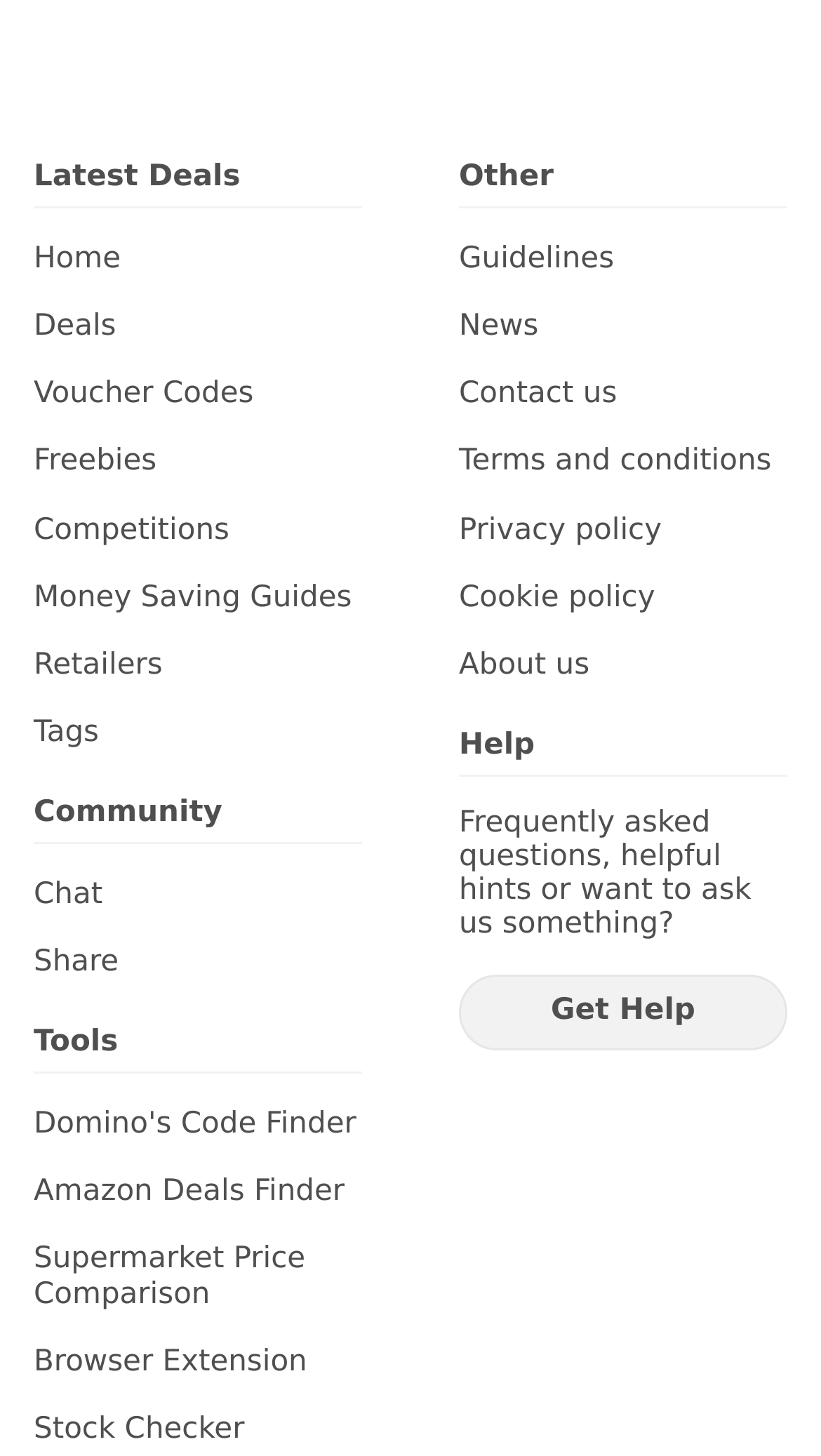Please locate the bounding box coordinates of the region I need to click to follow this instruction: "Contact the website team".

[0.559, 0.259, 0.959, 0.283]